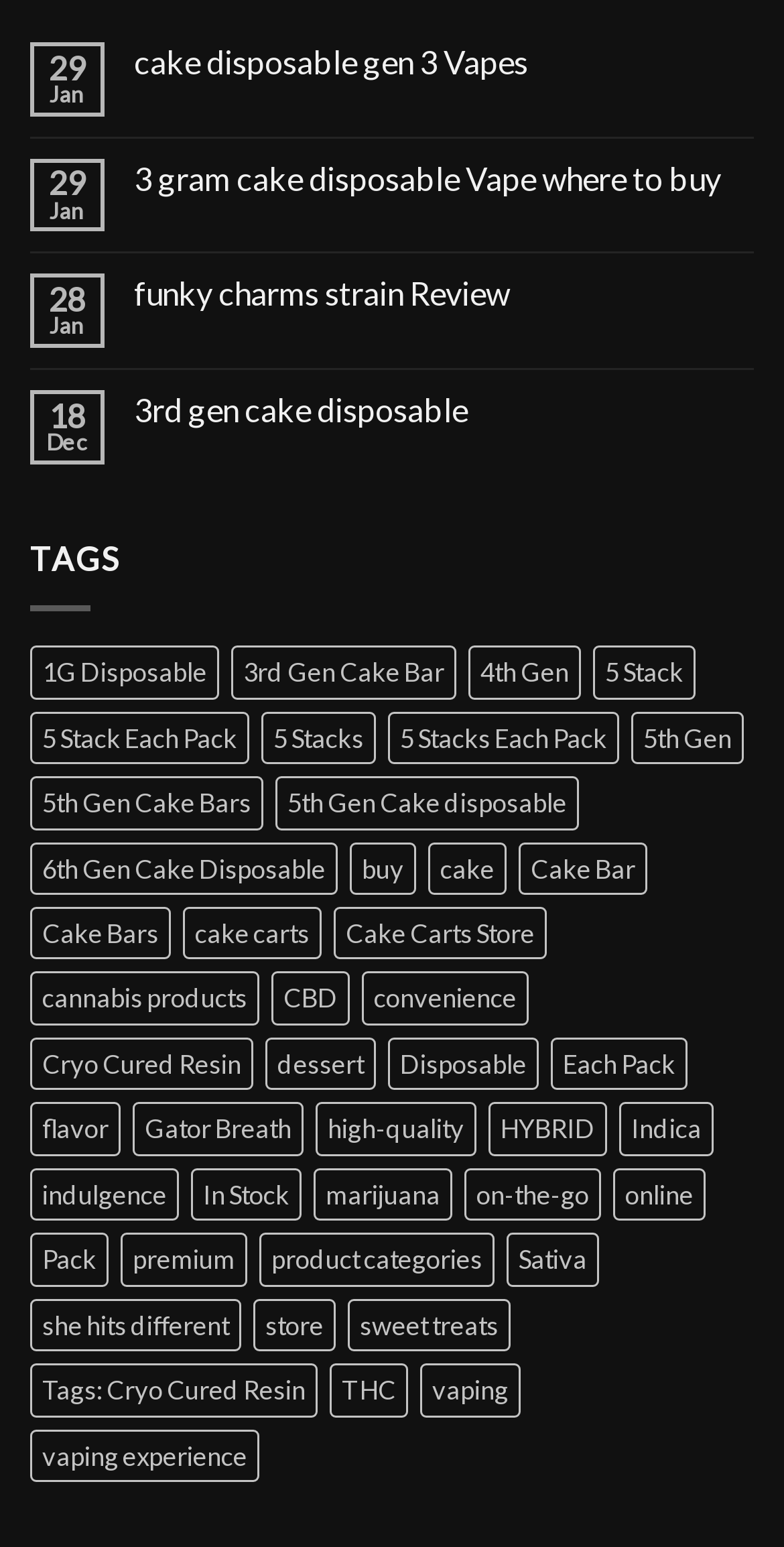Give a concise answer using only one word or phrase for this question:
What is the position of the text 'TAGS' on the webpage?

Top-left